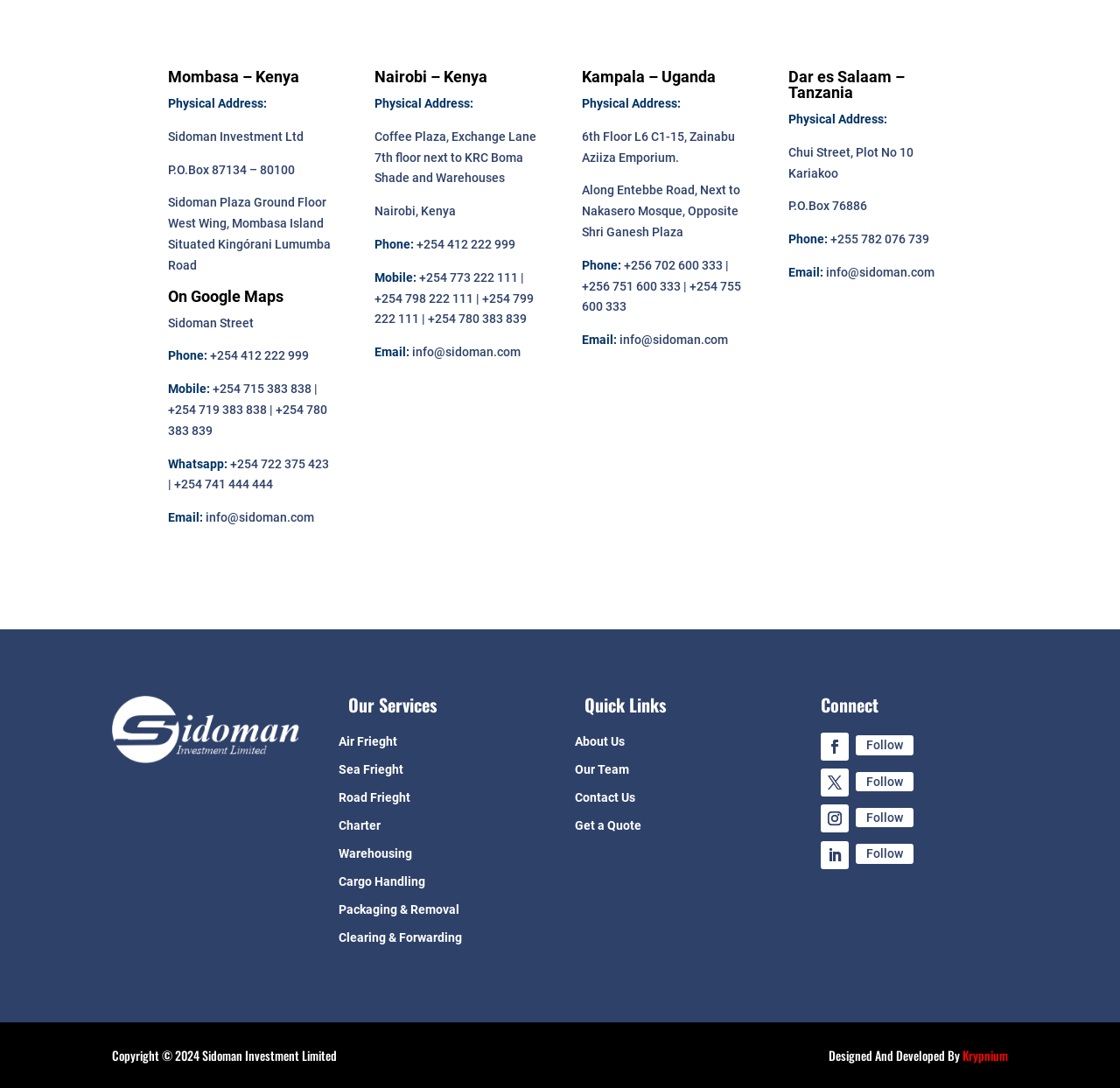What is the phone number for the Nairobi location?
Utilize the image to construct a detailed and well-explained answer.

The phone number for the Nairobi location is listed as '+254 412 222 999' under the 'Phone:' section.